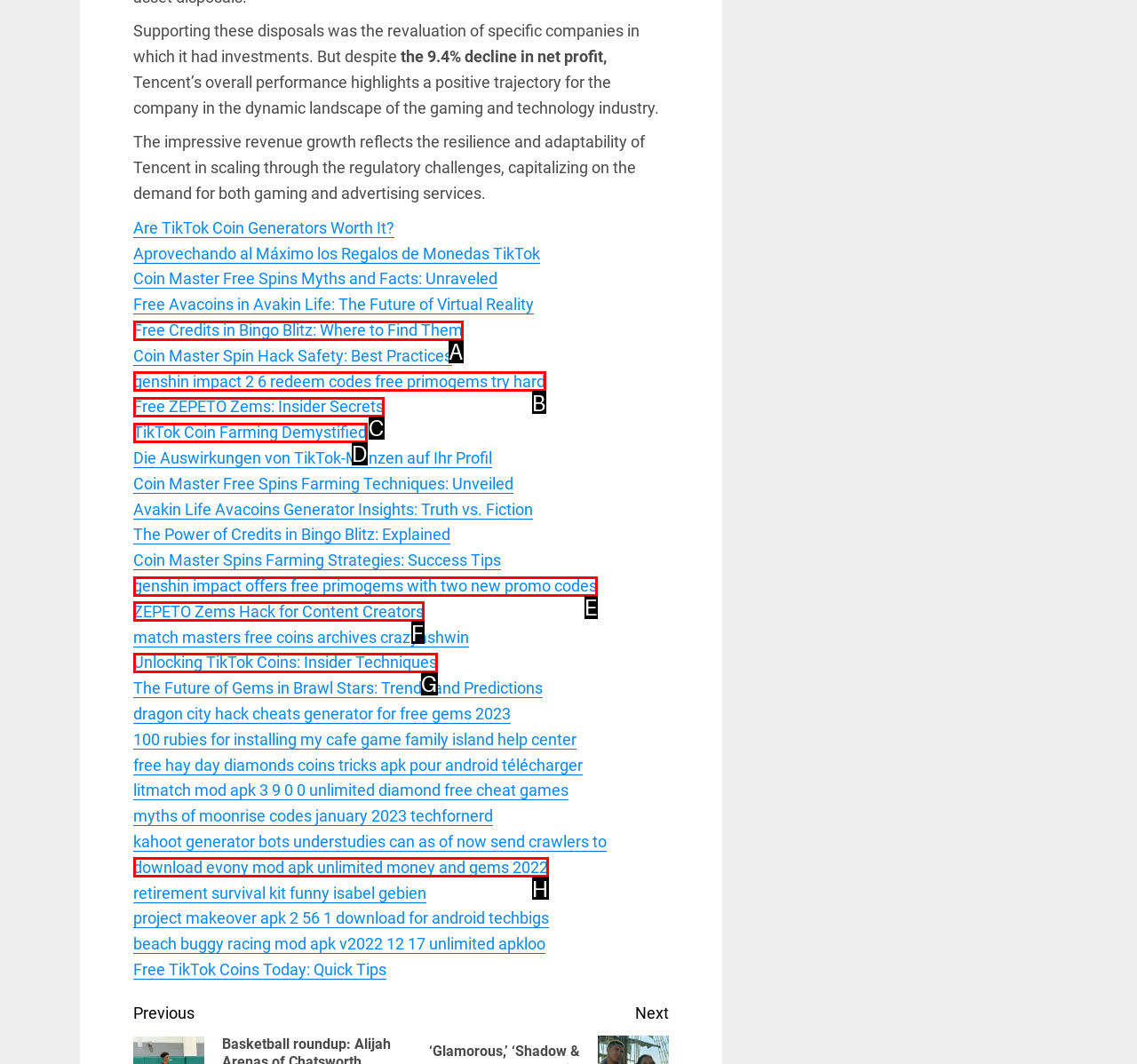Identify the HTML element that matches the description: TikTok Coin Farming Demystified
Respond with the letter of the correct option.

D